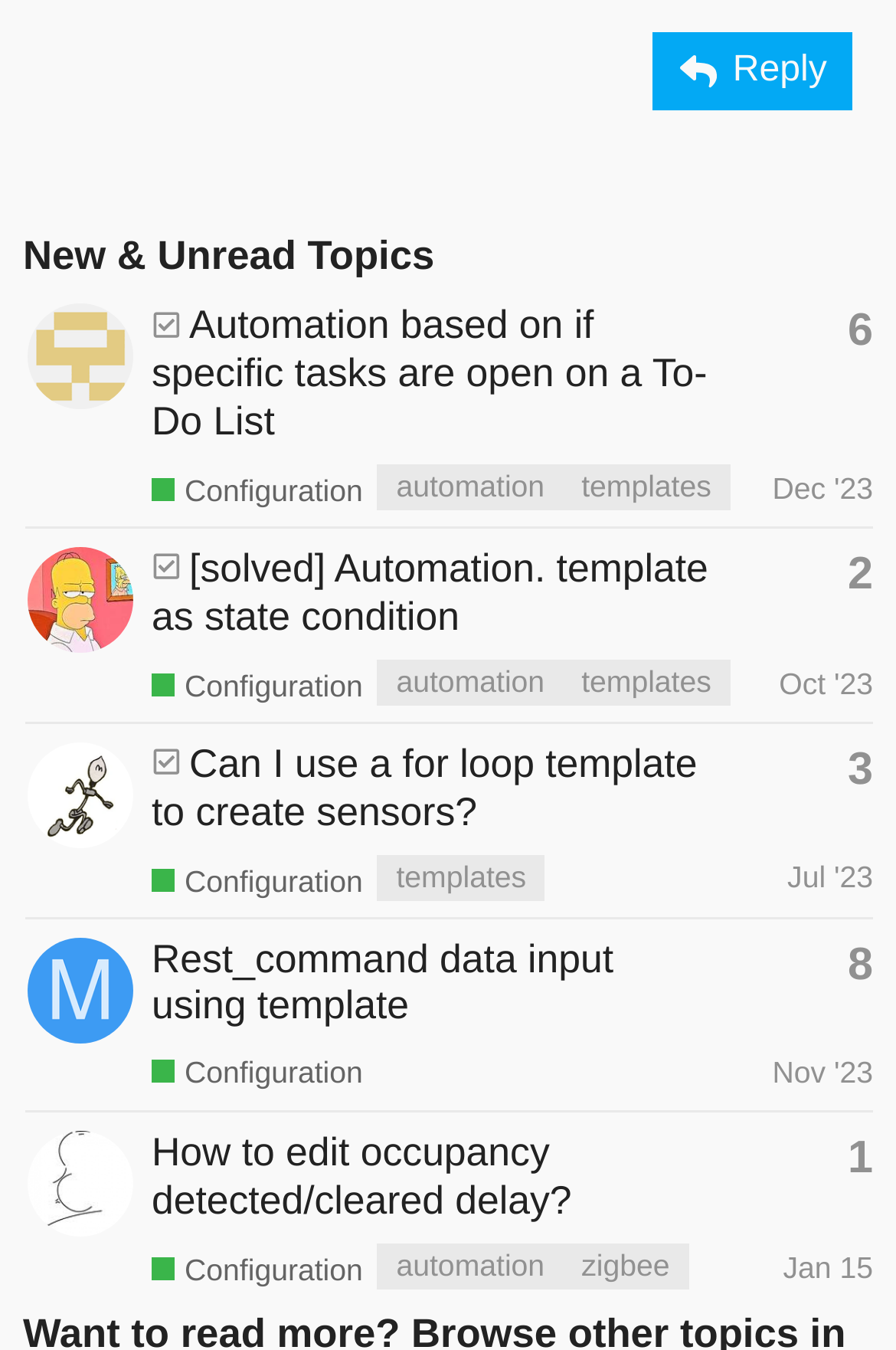Extract the bounding box of the UI element described as: "Subscribe Now".

None